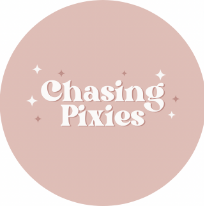Identify and describe all the elements present in the image.

The image features the logo of "Chasing Pixies," presented in a playful and whimsical style. The text "Chasing Pixies" is prominently displayed in a bold, white font against a soft pink circular background, surrounded by delicate sparkles. This design encapsulates the enchanting spirit of the brand, which likely focuses on themes related to Disney, Marvel, DC, and theme parks. The overall aesthetic is charming and inviting, appealing to an audience looking for a magical experience.